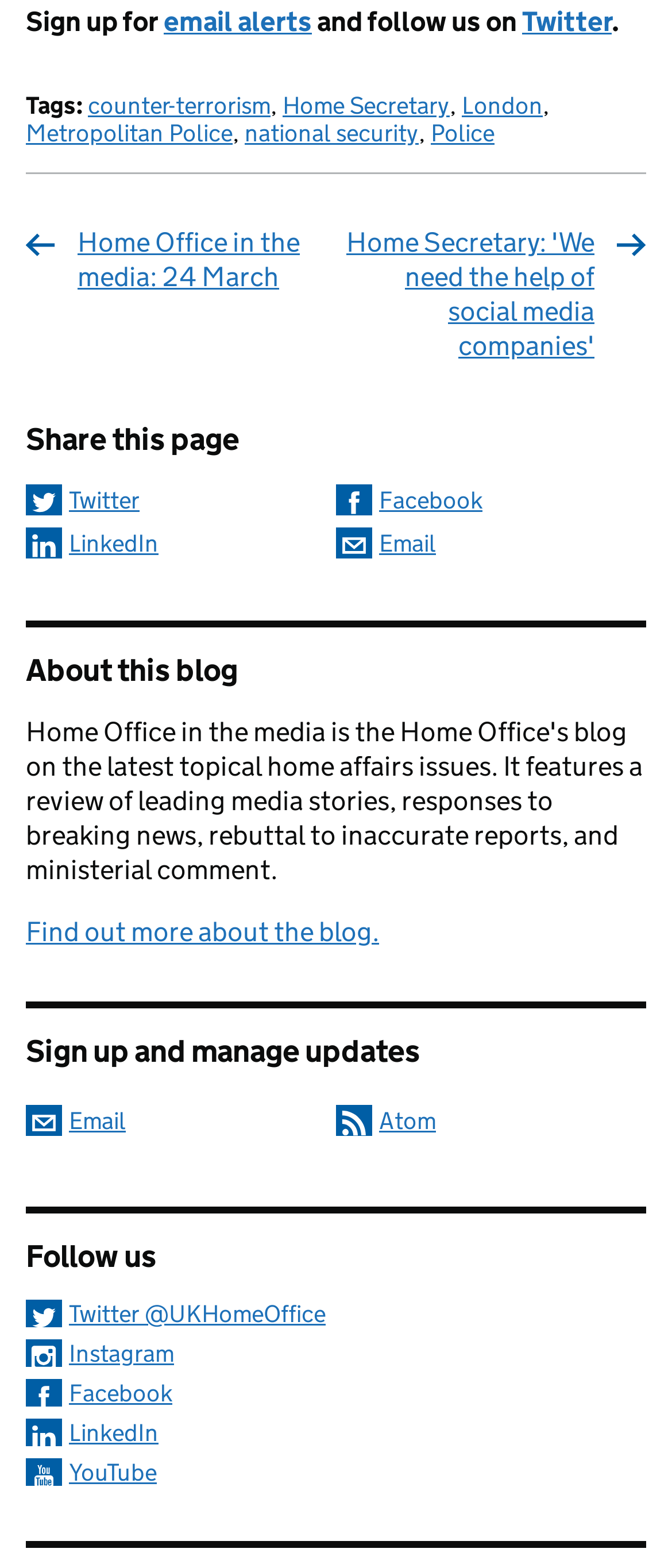What is the name of the Twitter account?
Refer to the screenshot and answer in one word or phrase.

UKHomeOffice